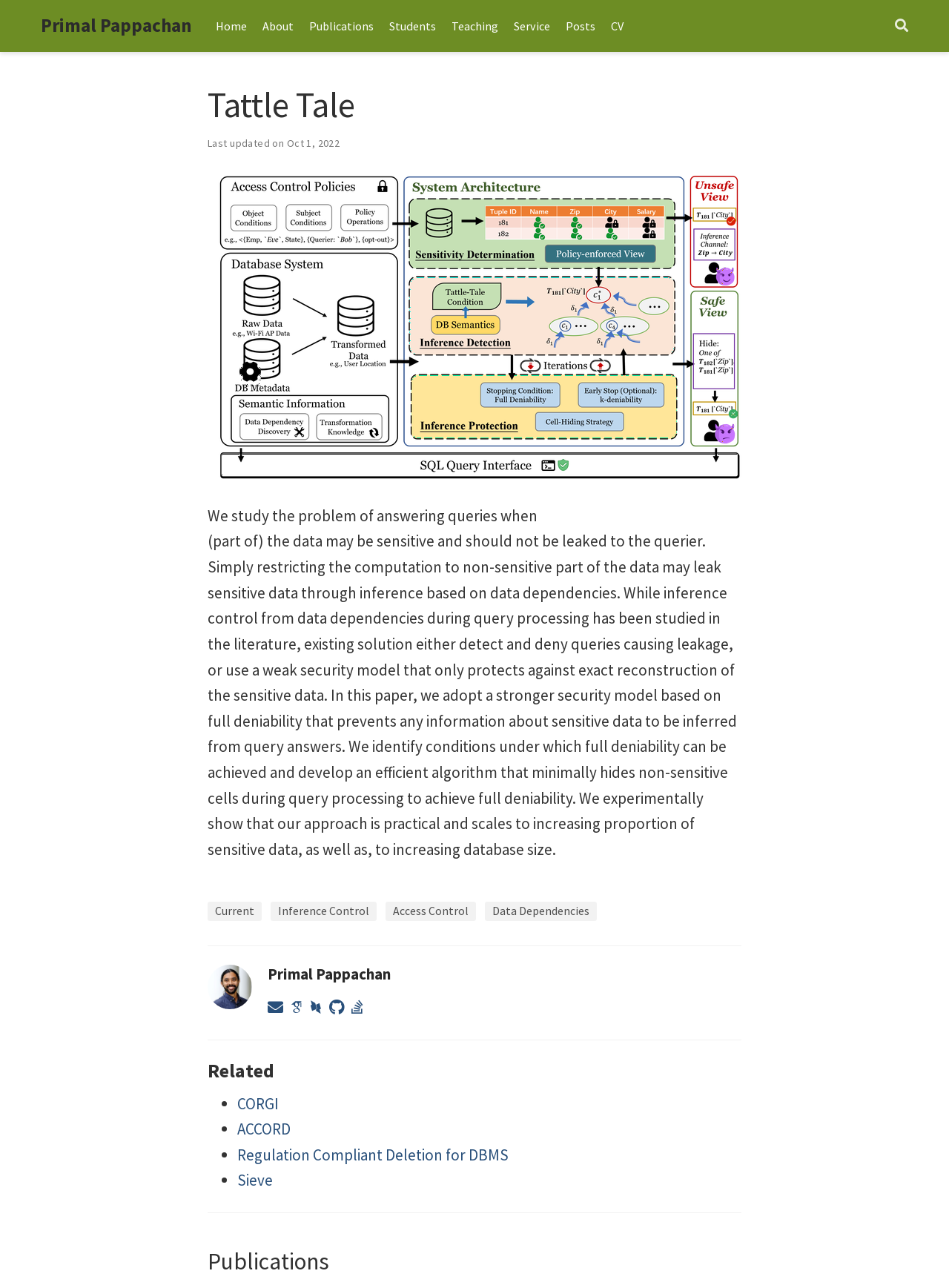Please identify the bounding box coordinates of the region to click in order to complete the task: "visit the publications page". The coordinates must be four float numbers between 0 and 1, specified as [left, top, right, bottom].

[0.317, 0.008, 0.402, 0.032]